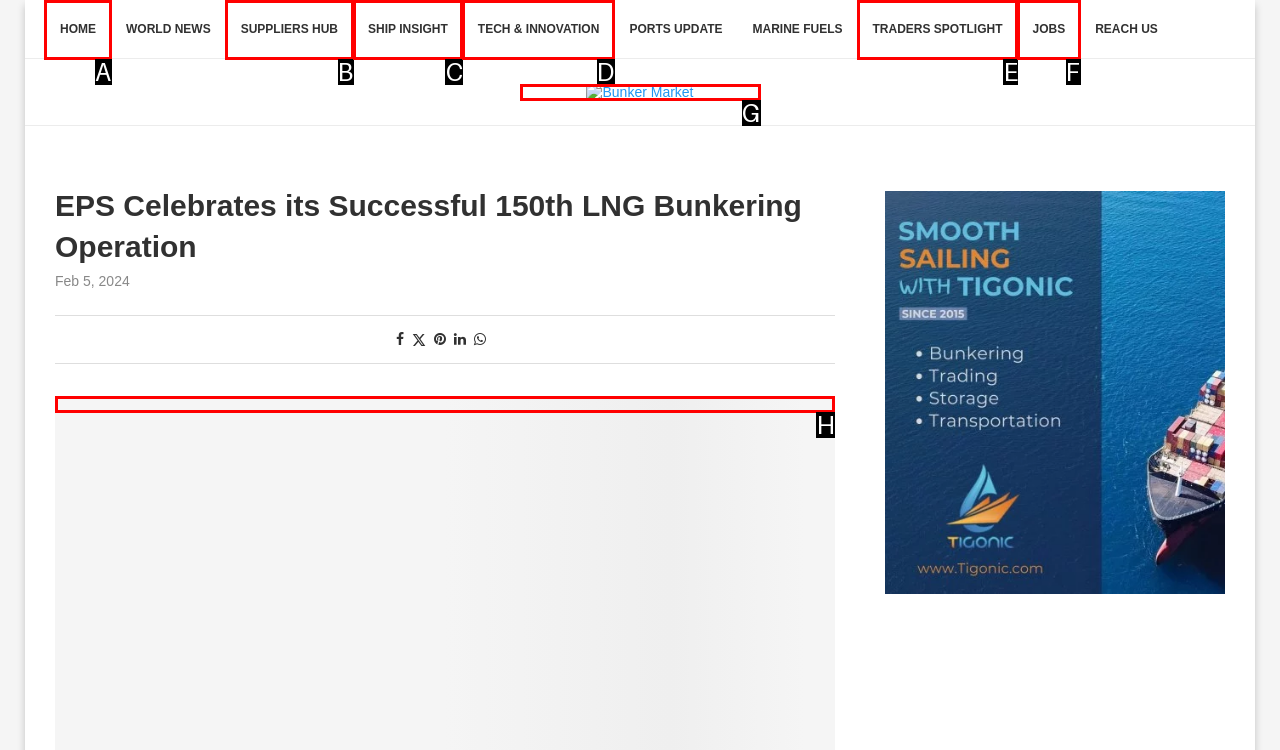Which lettered option should be clicked to achieve the task: Go to HOME page? Choose from the given choices.

A